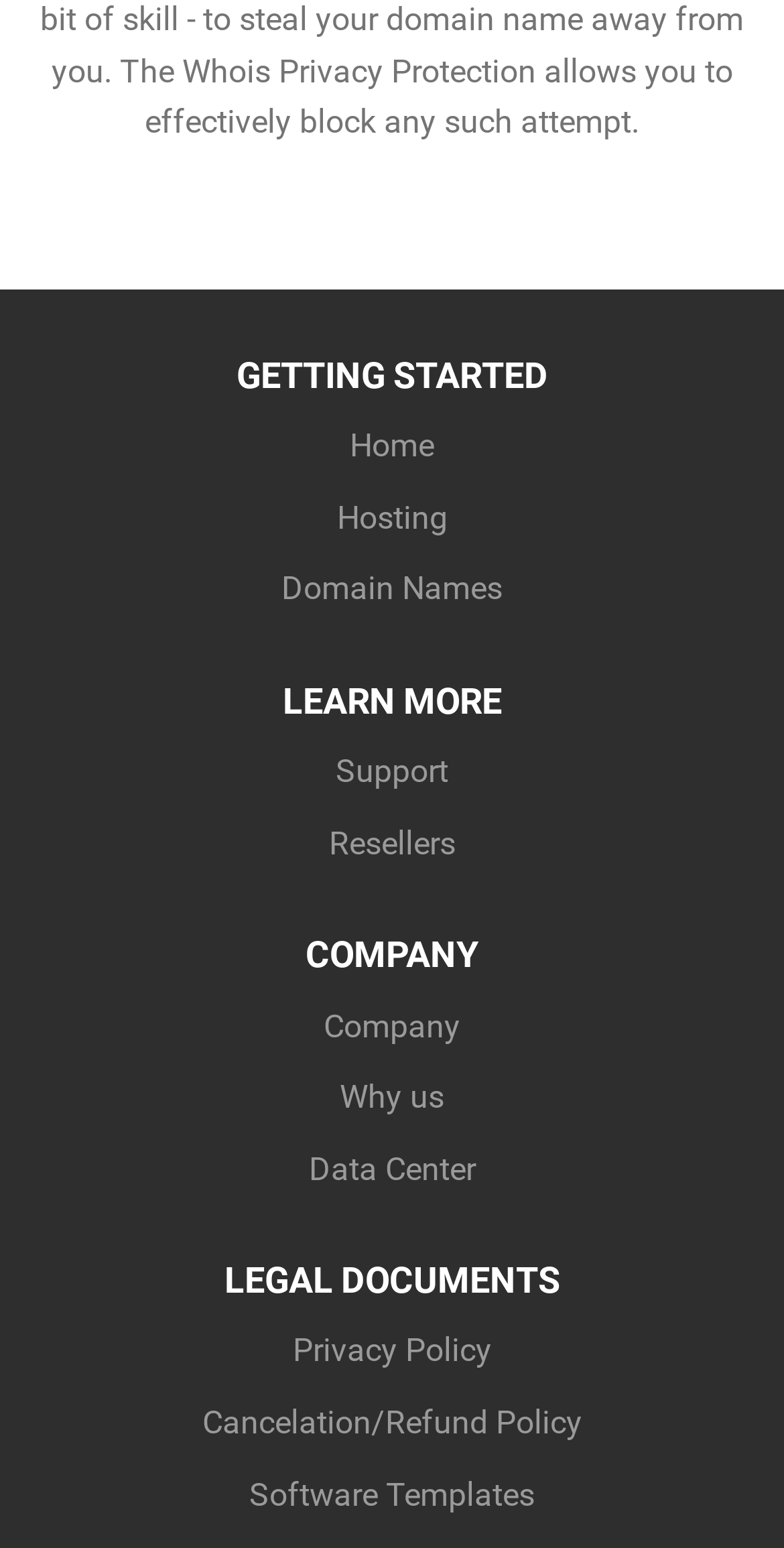Show the bounding box coordinates of the region that should be clicked to follow the instruction: "get support."

[0.428, 0.486, 0.572, 0.511]